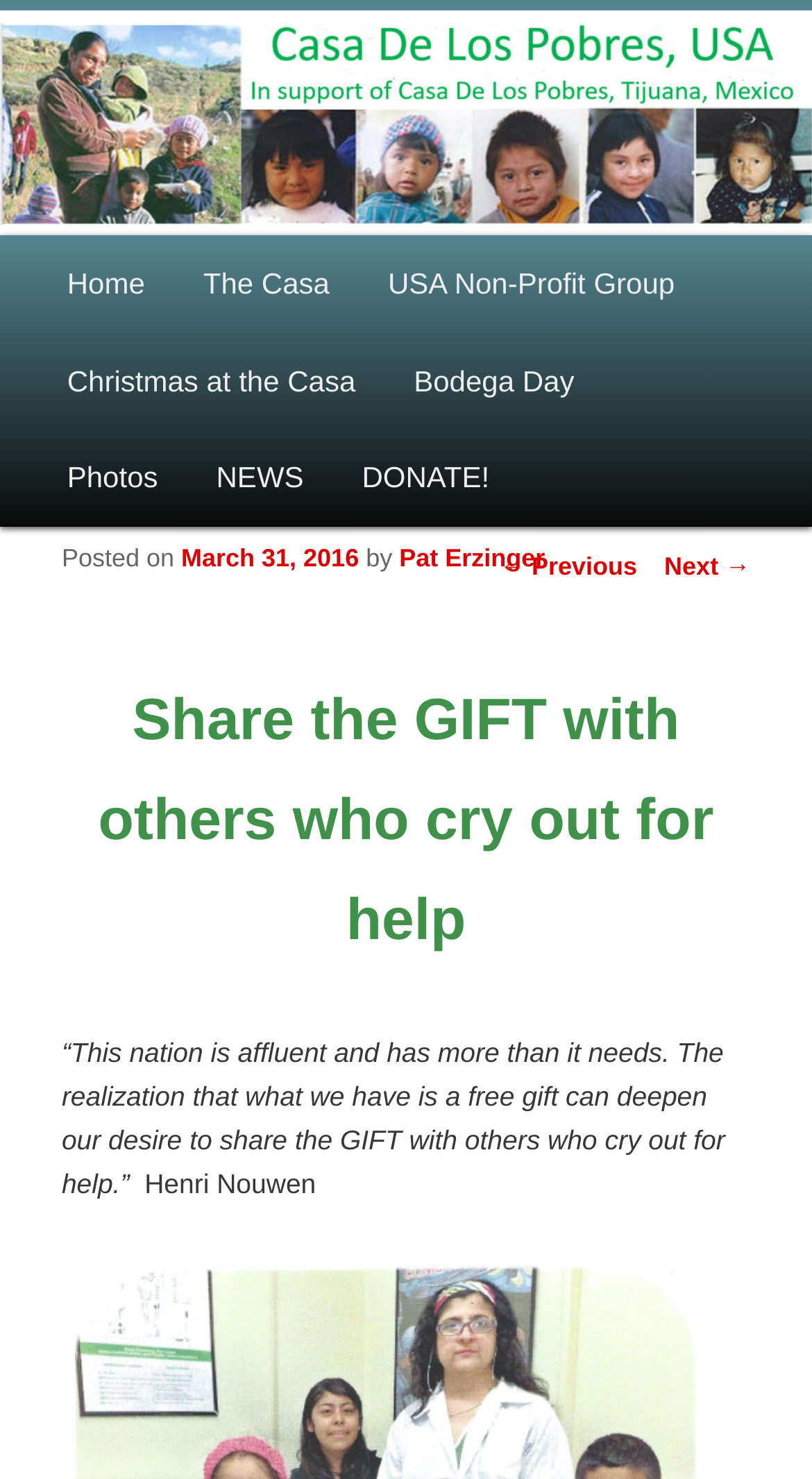Extract the bounding box coordinates of the UI element described: "Home". Provide the coordinates in the format [left, top, right, bottom] with values ranging from 0 to 1.

[0.047, 0.159, 0.214, 0.225]